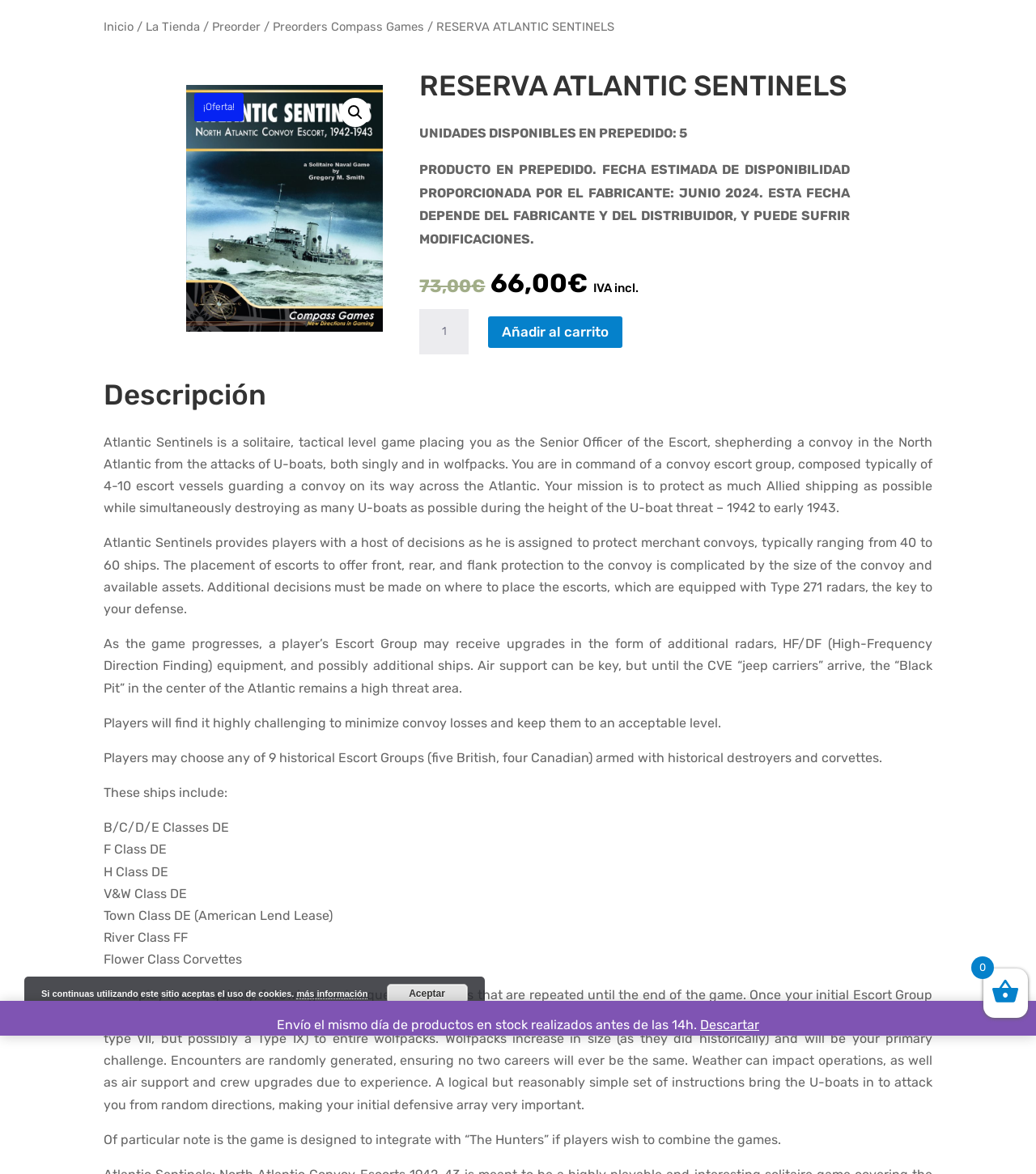Answer the question briefly using a single word or phrase: 
What is the current price of the product?

66,00€